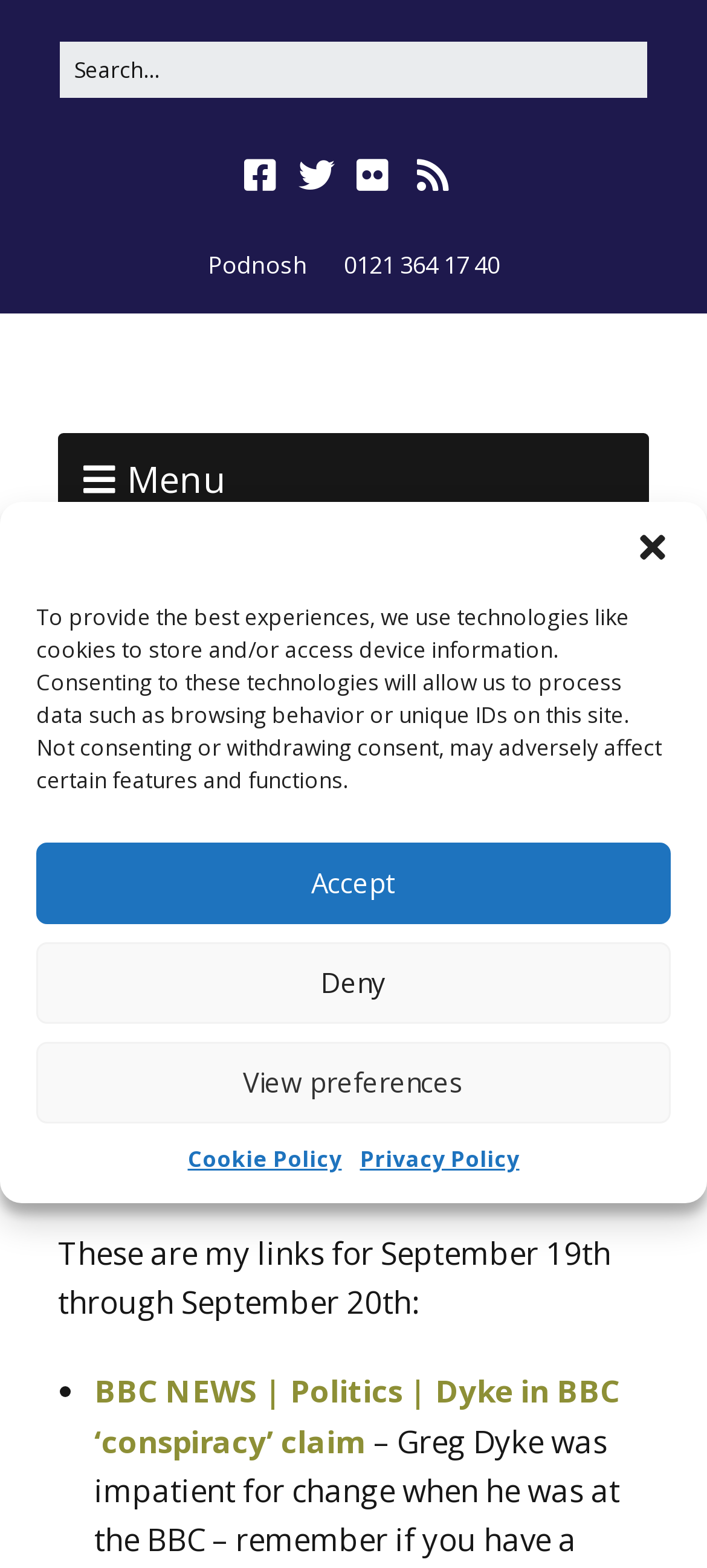What is the title of the first link in the list?
Refer to the image and provide a one-word or short phrase answer.

BBC NEWS | Politics | Dyke in BBC ‘conspiracy’ claim